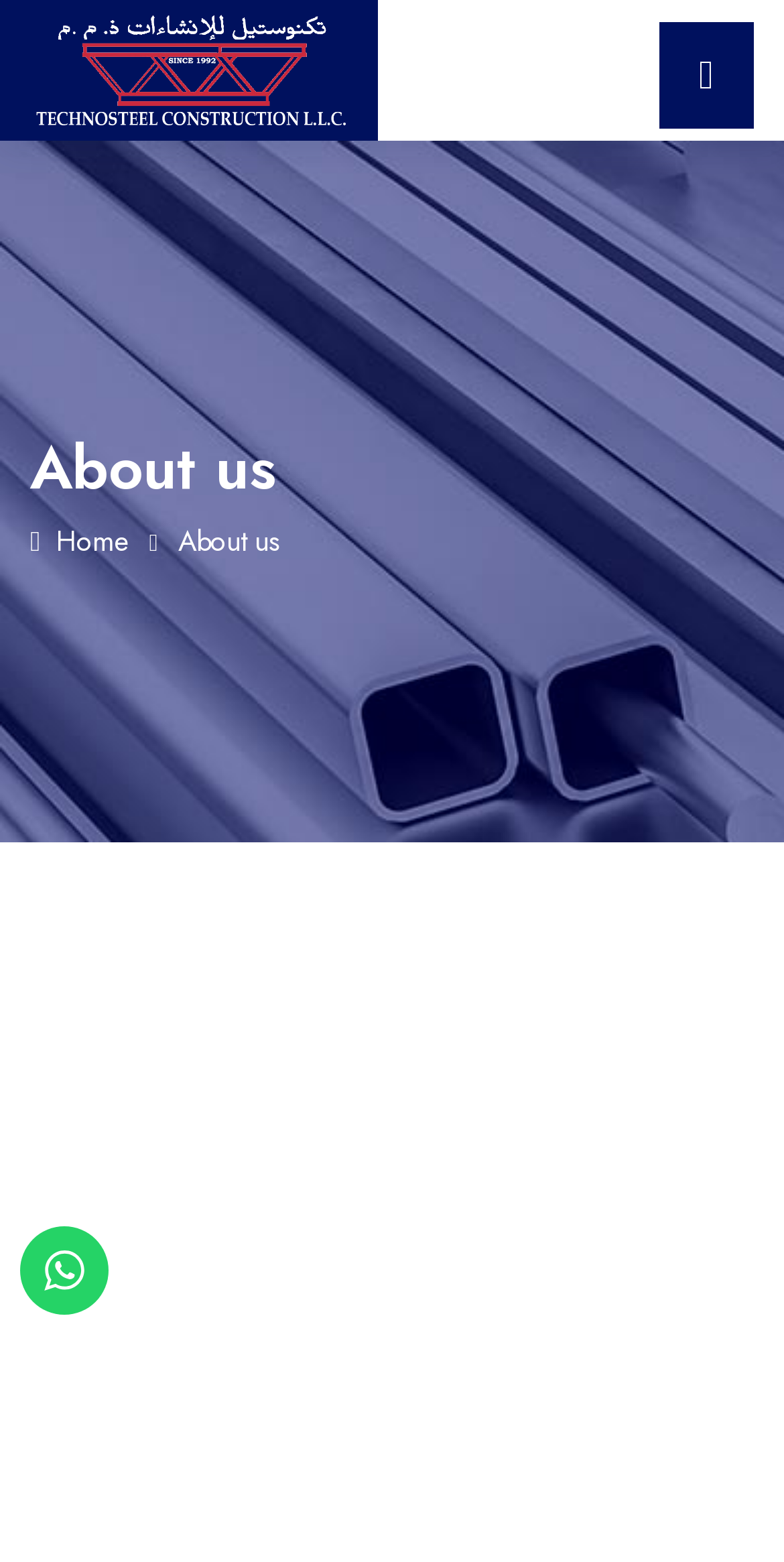Please give a succinct answer using a single word or phrase:
What is the purpose of the button?

Toggle navigation